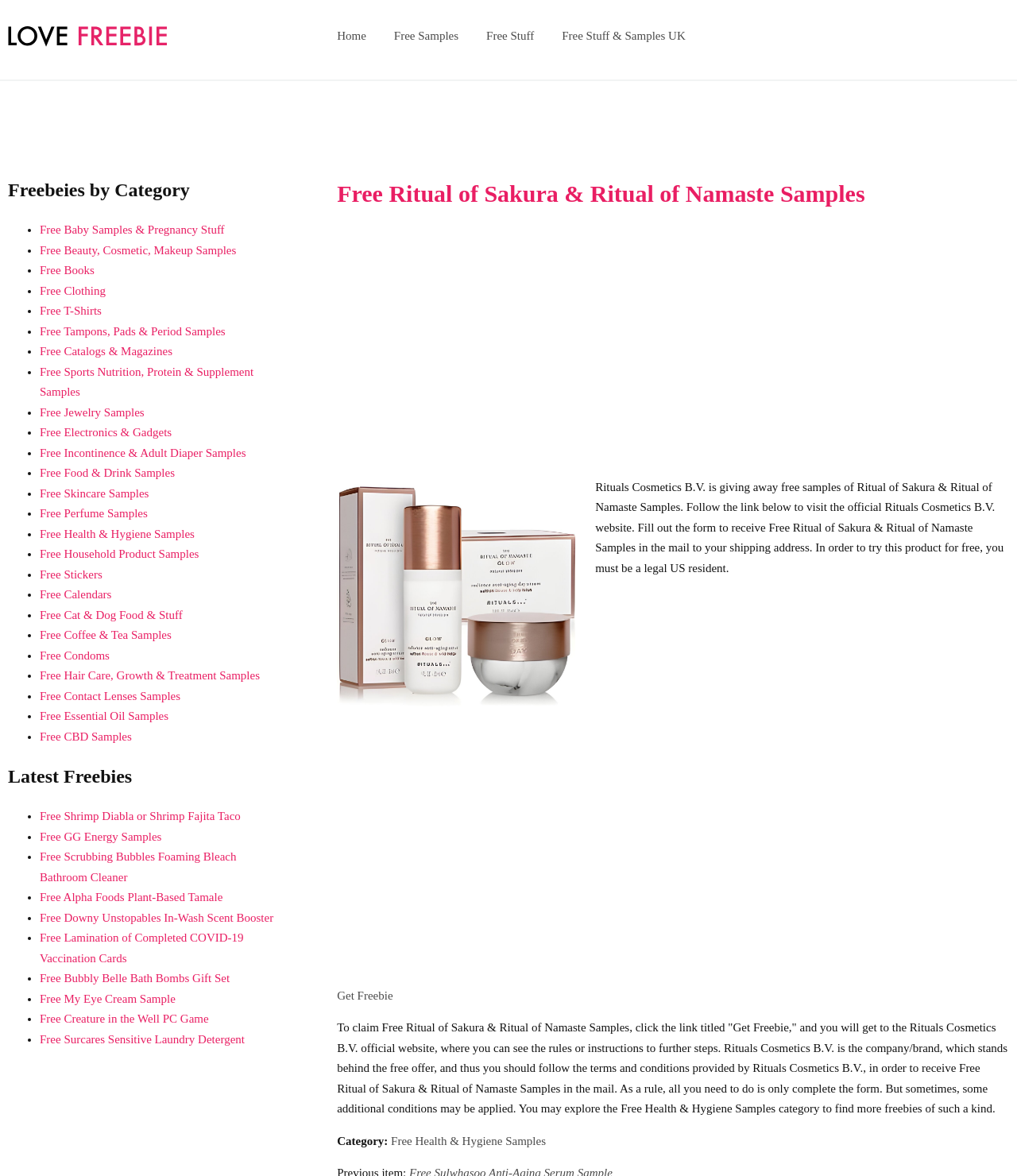Use the information in the screenshot to answer the question comprehensively: What do you need to do to receive the free sample?

To receive the free sample, you need to fill out the form, which is mentioned in the text 'Fill out the form to receive Free Ritual of Sakura & Ritual of Namaste Samples in the mail to your shipping address.'